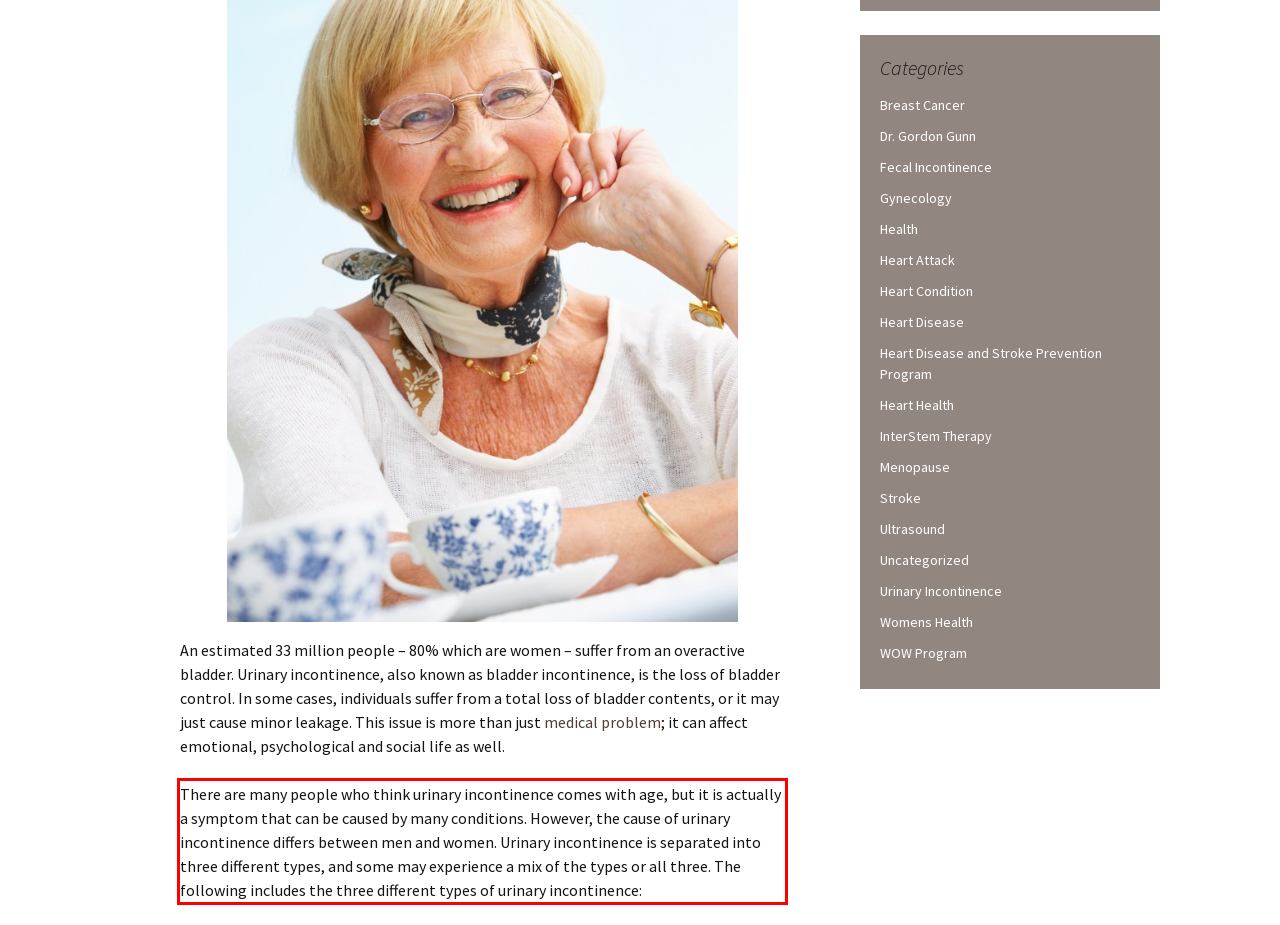You have a webpage screenshot with a red rectangle surrounding a UI element. Extract the text content from within this red bounding box.

There are many people who think urinary incontinence comes with age, but it is actually a symptom that can be caused by many conditions. However, the cause of urinary incontinence differs between men and women. Urinary incontinence is separated into three different types, and some may experience a mix of the types or all three. The following includes the three different types of urinary incontinence: